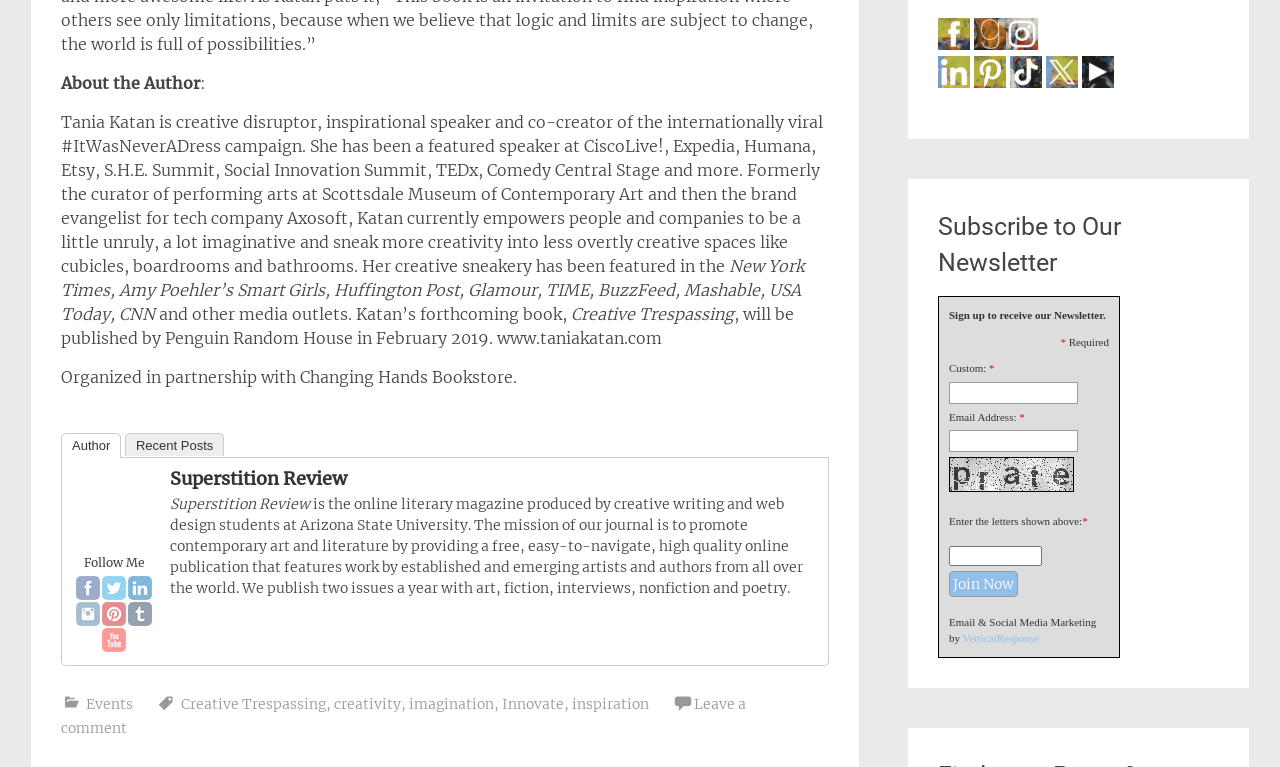What is the name of the online literary magazine?
Ensure your answer is thorough and detailed.

The name of the online literary magazine is mentioned in the text as 'Superstition Review', which is produced by creative writing and web design students at Arizona State University.